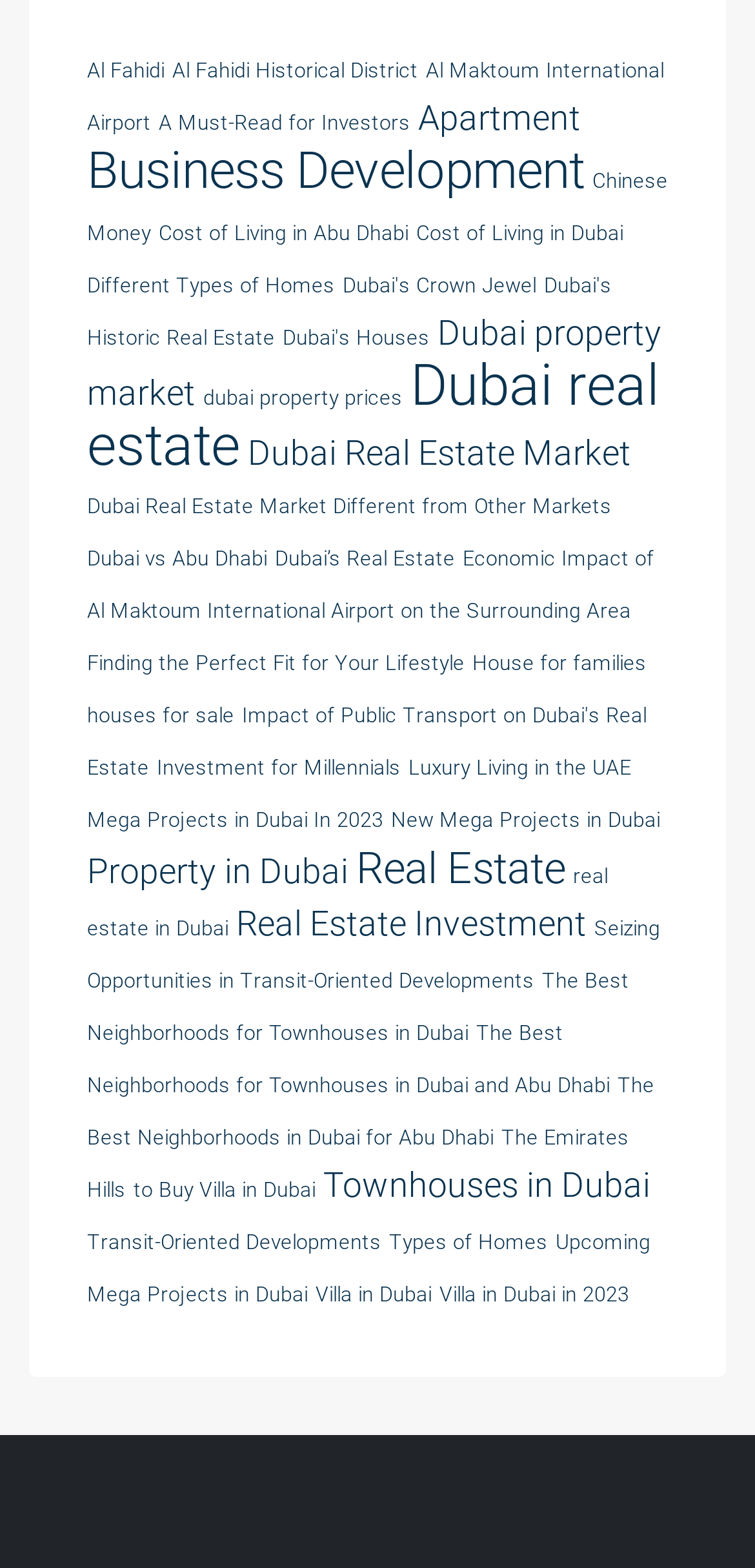Please provide a one-word or short phrase answer to the question:
Is there a link about Abu Dhabi on the webpage?

Yes